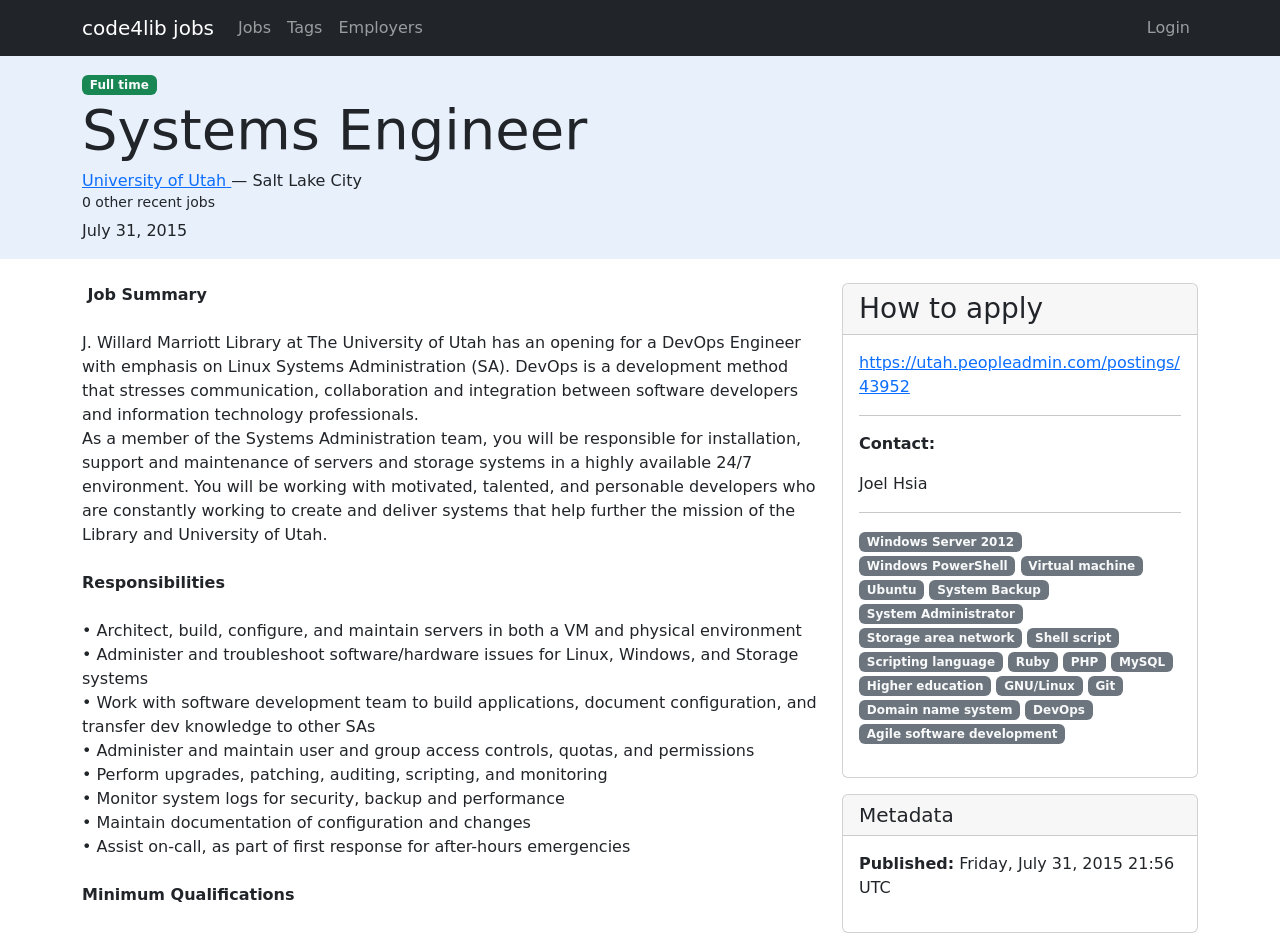Pinpoint the bounding box coordinates of the element you need to click to execute the following instruction: "Apply for the job through the 'https://utah.peopleadmin.com/postings/43952' link". The bounding box should be represented by four float numbers between 0 and 1, in the format [left, top, right, bottom].

[0.671, 0.377, 0.922, 0.423]